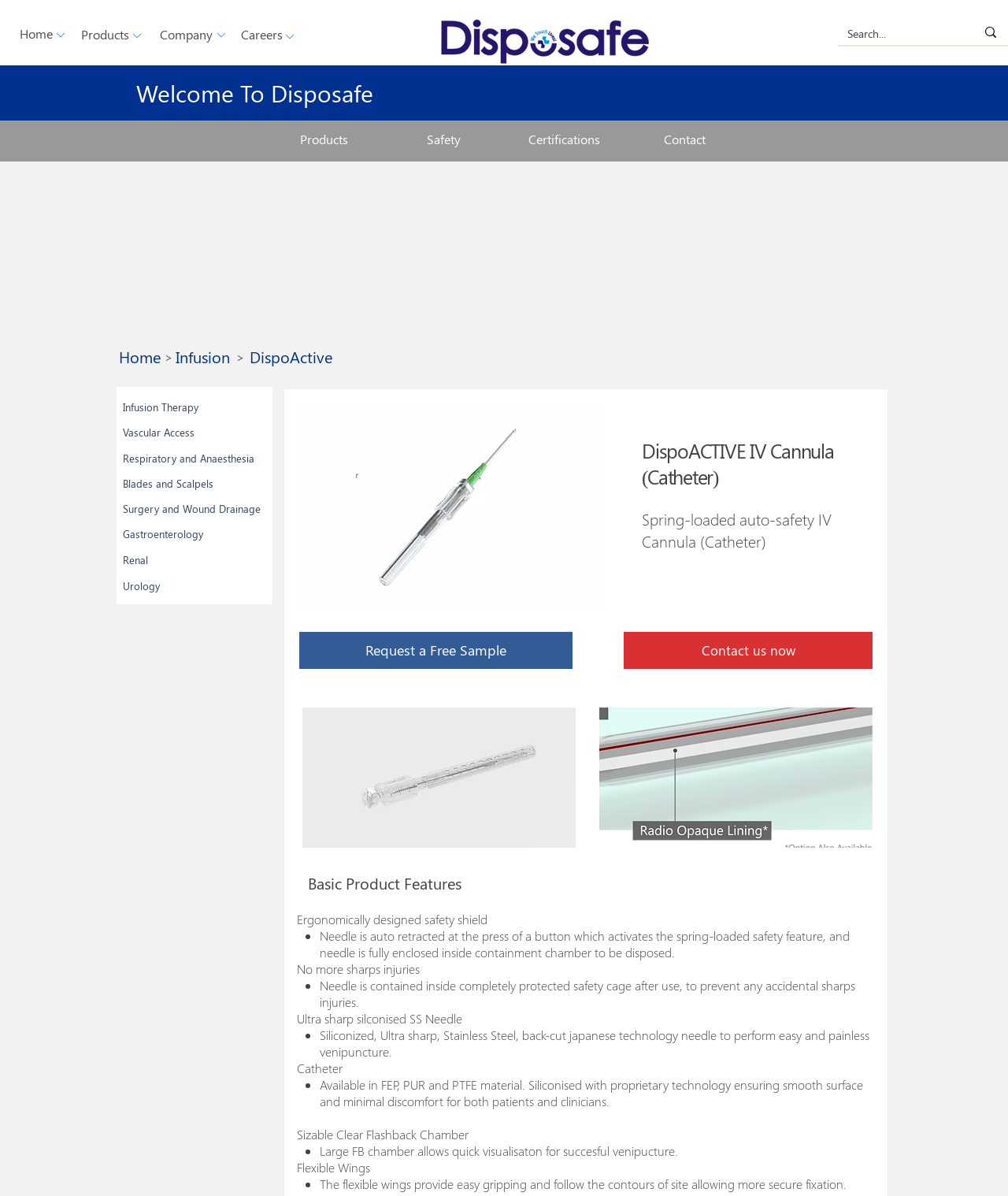What is the name of the product?
Please provide a detailed and comprehensive answer to the question.

The product name is obtained from the generic element with the text 'DispoACTIVE IV Cannula (Catheter)' and has a bounding box coordinate of [0.293, 0.337, 0.598, 0.508]. This element is present in the main content area of the webpage, suggesting that it is the product name.